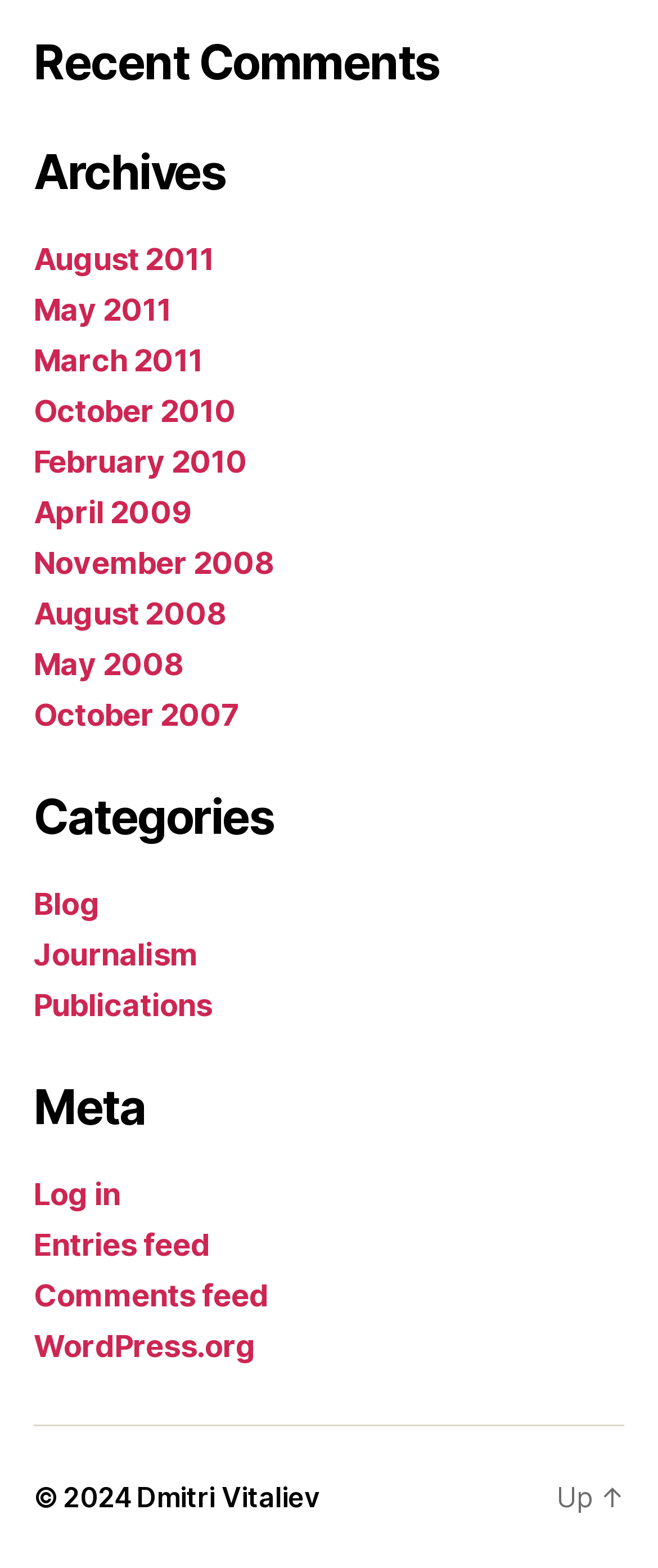Please specify the bounding box coordinates of the area that should be clicked to accomplish the following instruction: "Go to August 2011 archives". The coordinates should consist of four float numbers between 0 and 1, i.e., [left, top, right, bottom].

[0.051, 0.154, 0.326, 0.176]